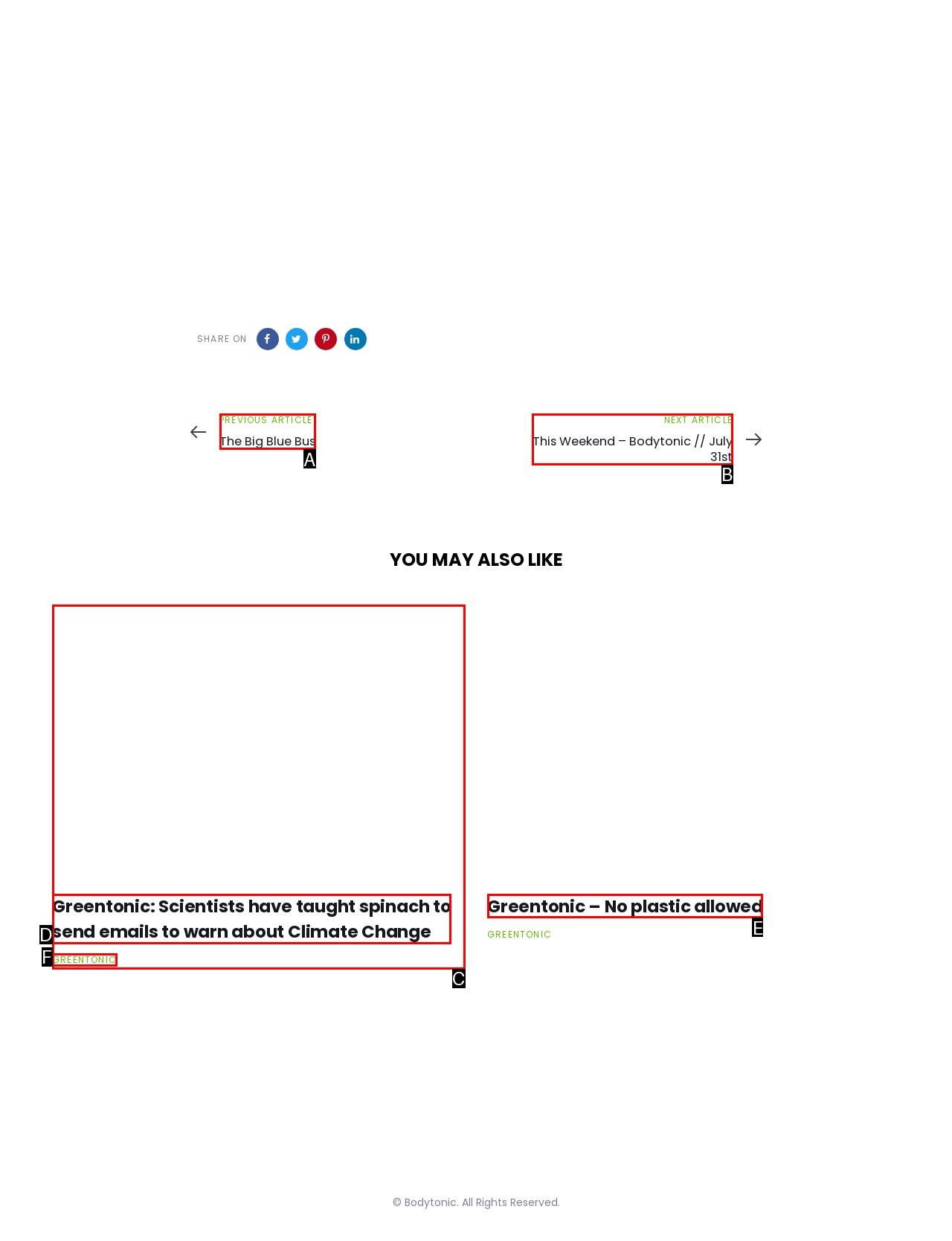From the choices provided, which HTML element best fits the description: Greentonic – No plastic allowed? Answer with the appropriate letter.

E